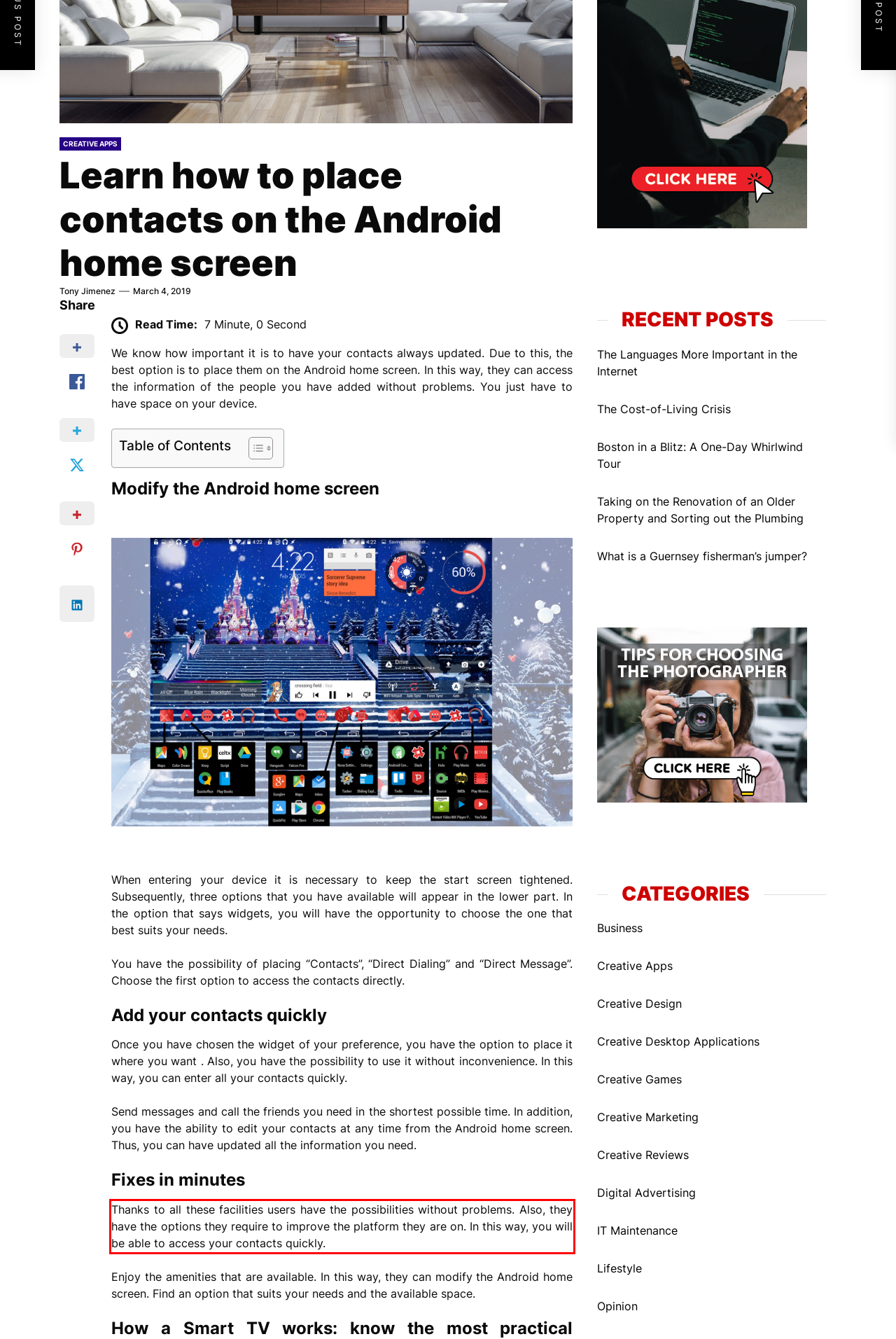Please examine the webpage screenshot and extract the text within the red bounding box using OCR.

Thanks to all these facilities users have the possibilities without problems. Also, they have the options they require to improve the platform they are on. In this way, you will be able to access your contacts quickly.